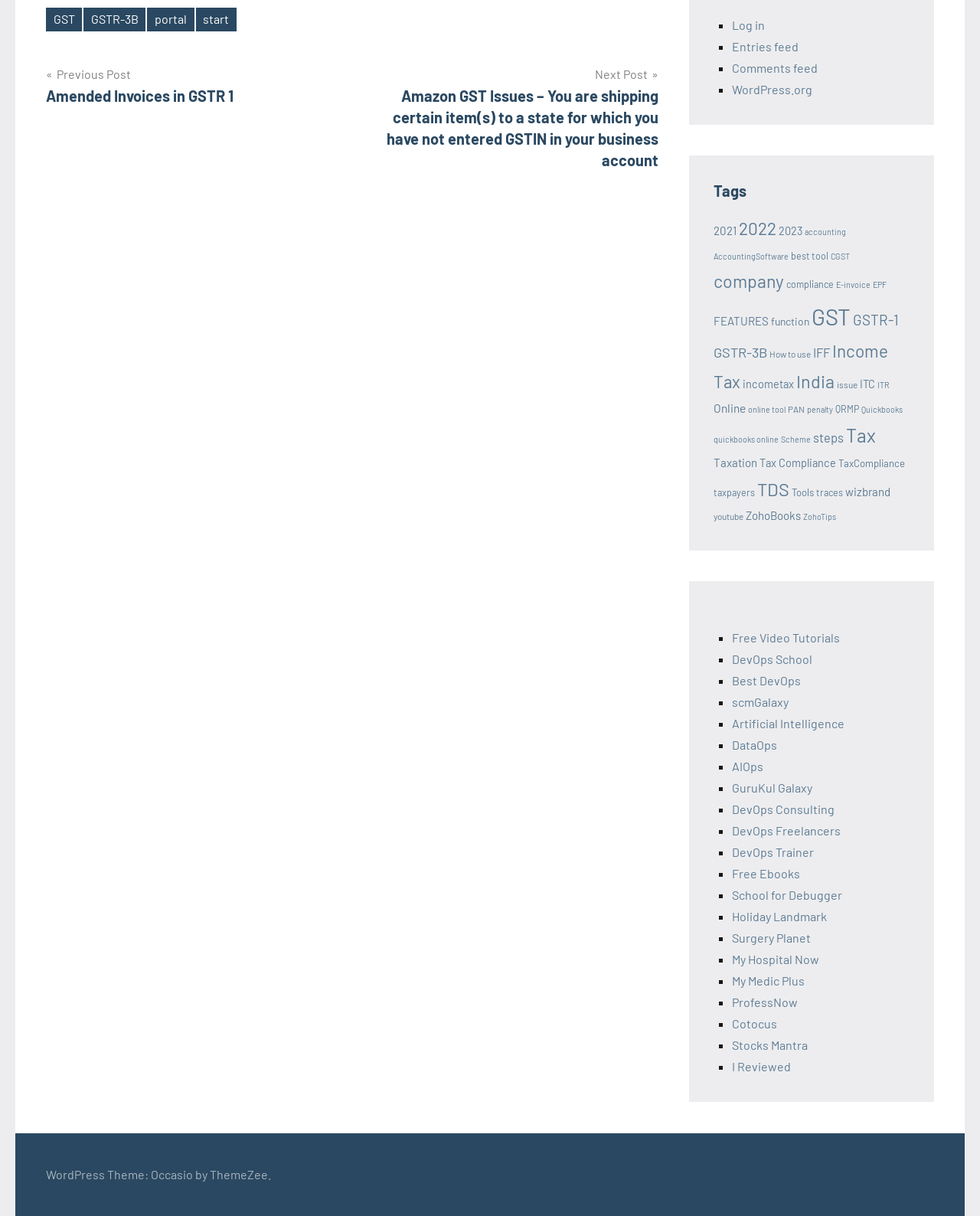Please identify the bounding box coordinates of the clickable area that will allow you to execute the instruction: "Navigate to the 'Posts' page".

[0.047, 0.052, 0.672, 0.14]